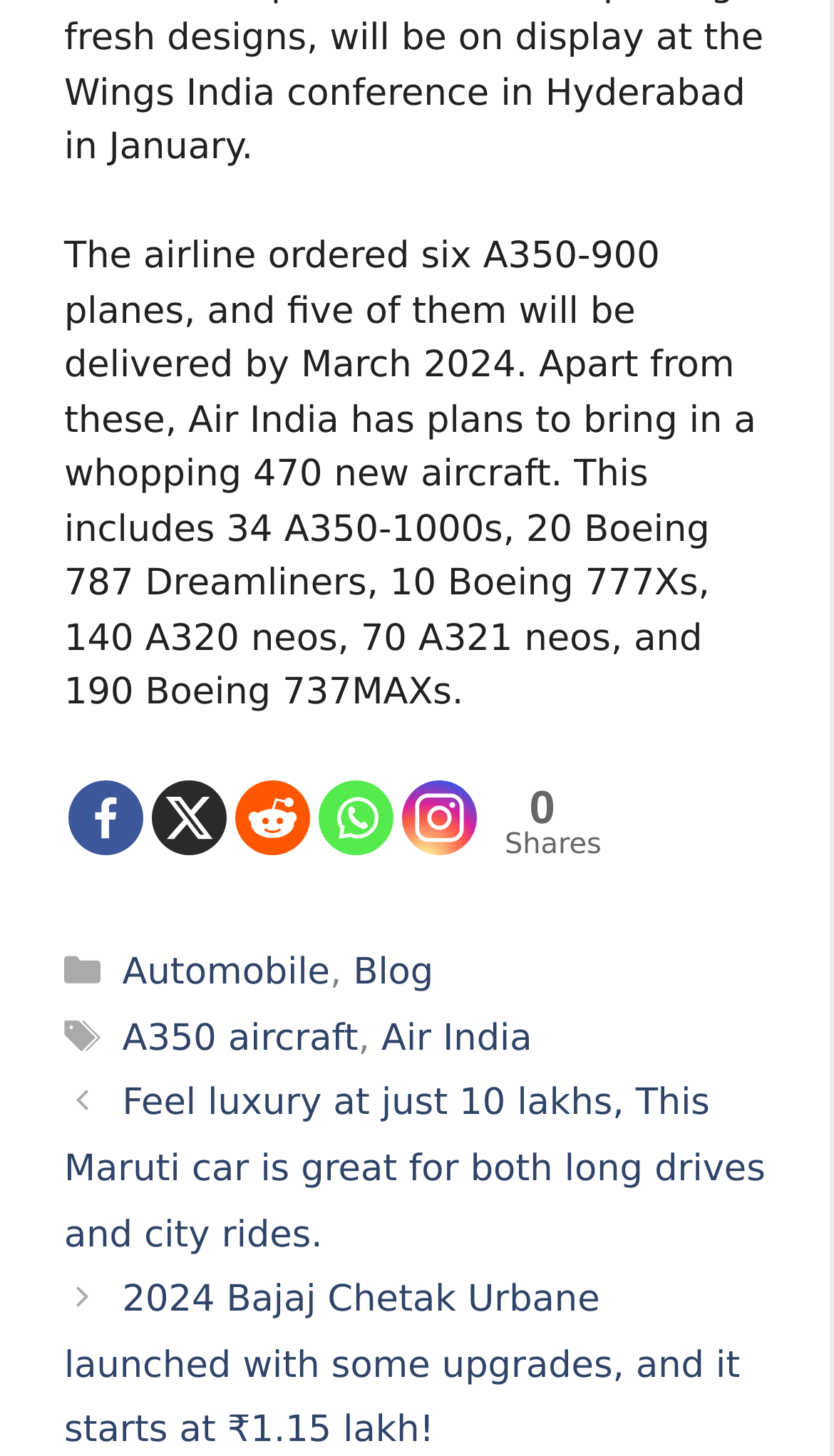Locate the bounding box coordinates of the element that needs to be clicked to carry out the instruction: "Read about Maruti car". The coordinates should be given as four float numbers ranging from 0 to 1, i.e., [left, top, right, bottom].

[0.077, 0.743, 0.918, 0.863]